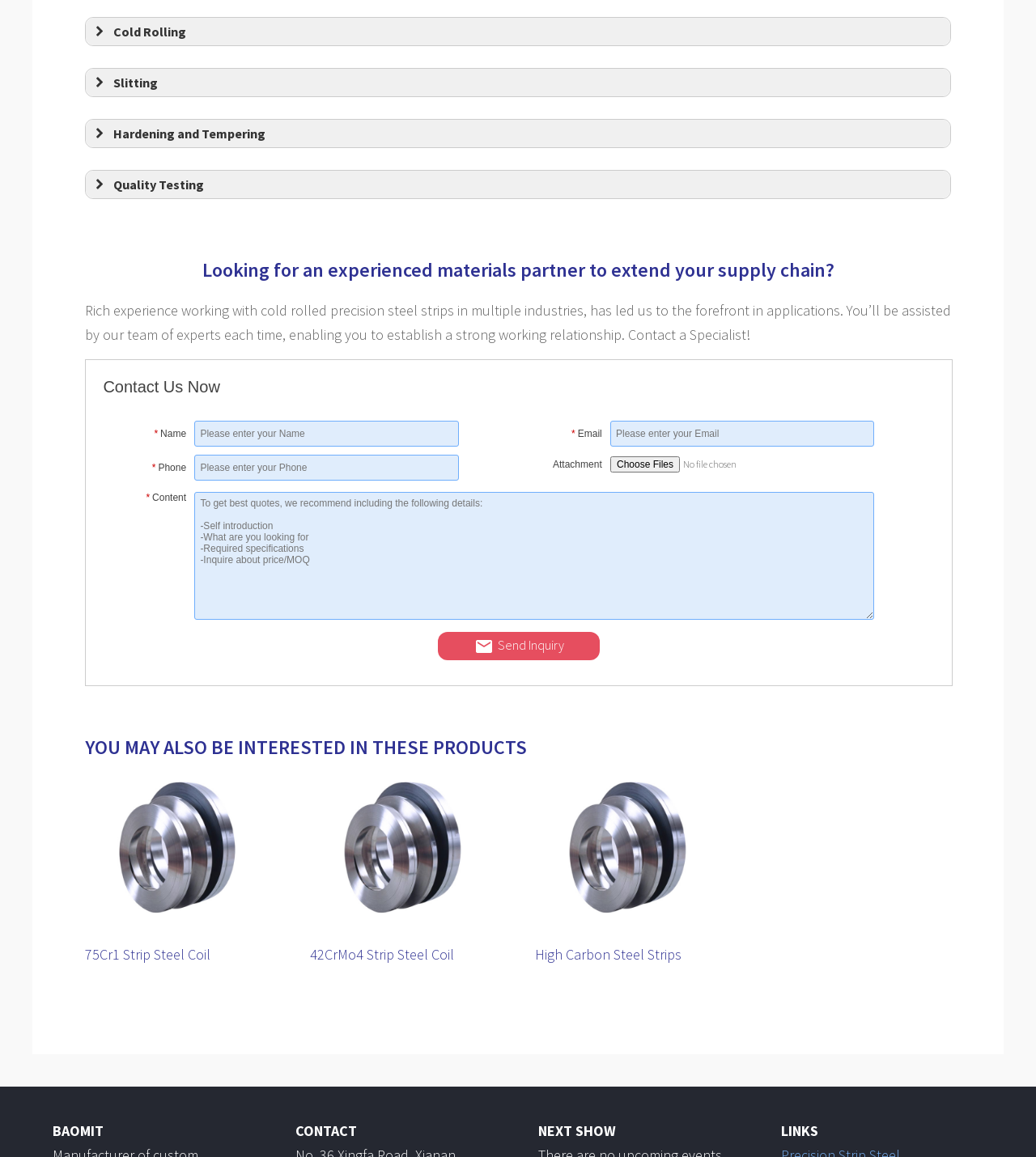Find the bounding box coordinates of the element's region that should be clicked in order to follow the given instruction: "Enter your name in the input field". The coordinates should consist of four float numbers between 0 and 1, i.e., [left, top, right, bottom].

[0.188, 0.363, 0.443, 0.386]